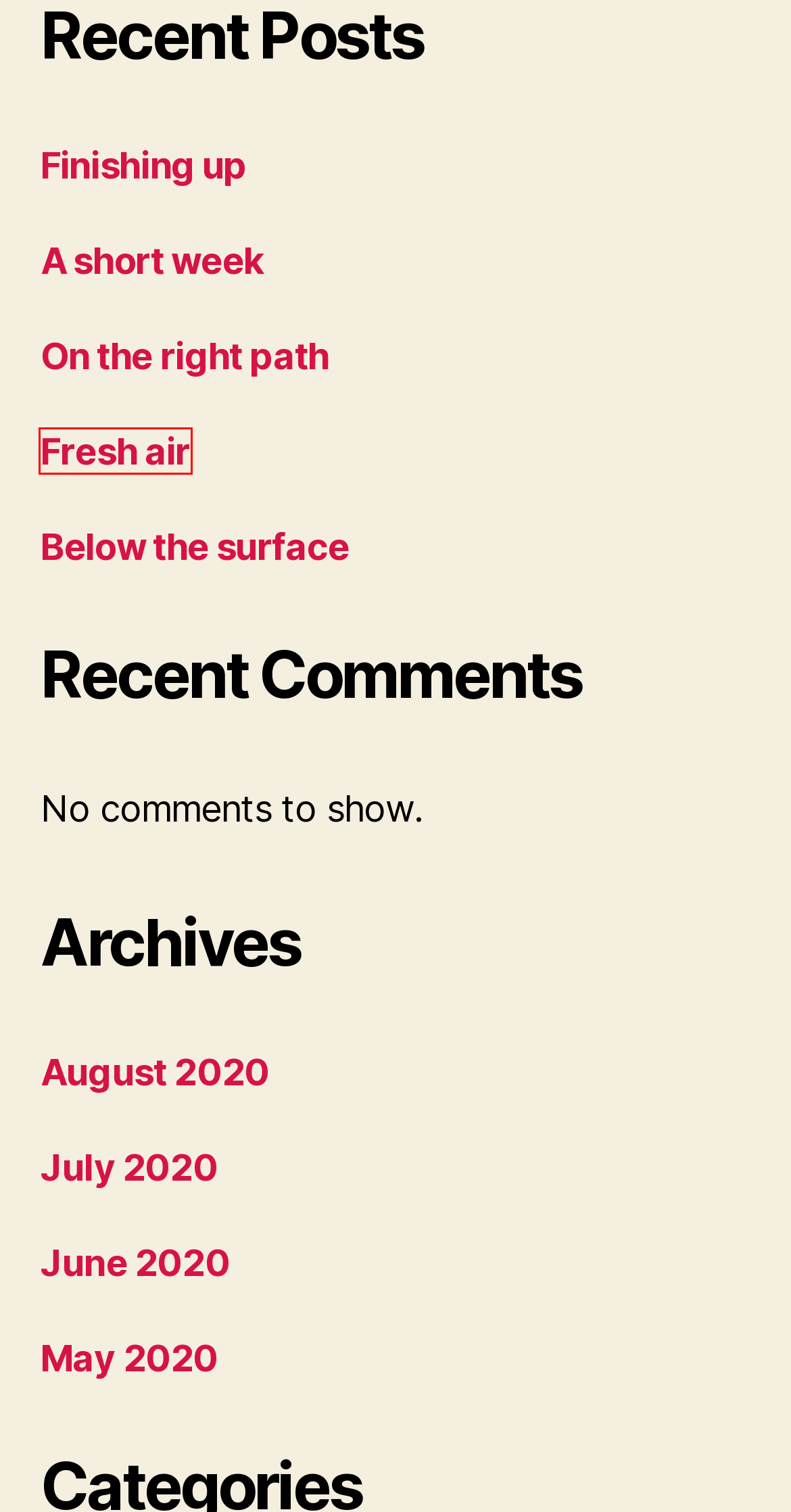Given a webpage screenshot with a red bounding box around a UI element, choose the webpage description that best matches the new webpage after clicking the element within the bounding box. Here are the candidates:
A. August 2020 – Nathanael Gentry
B. Below the surface – Nathanael Gentry
C. July 2020 – Nathanael Gentry
D. Administrator – Nathanael Gentry
E. Fresh air – Nathanael Gentry
F. On the right path – Nathanael Gentry
G. A short week – Nathanael Gentry
H. June 2020 – Nathanael Gentry

E